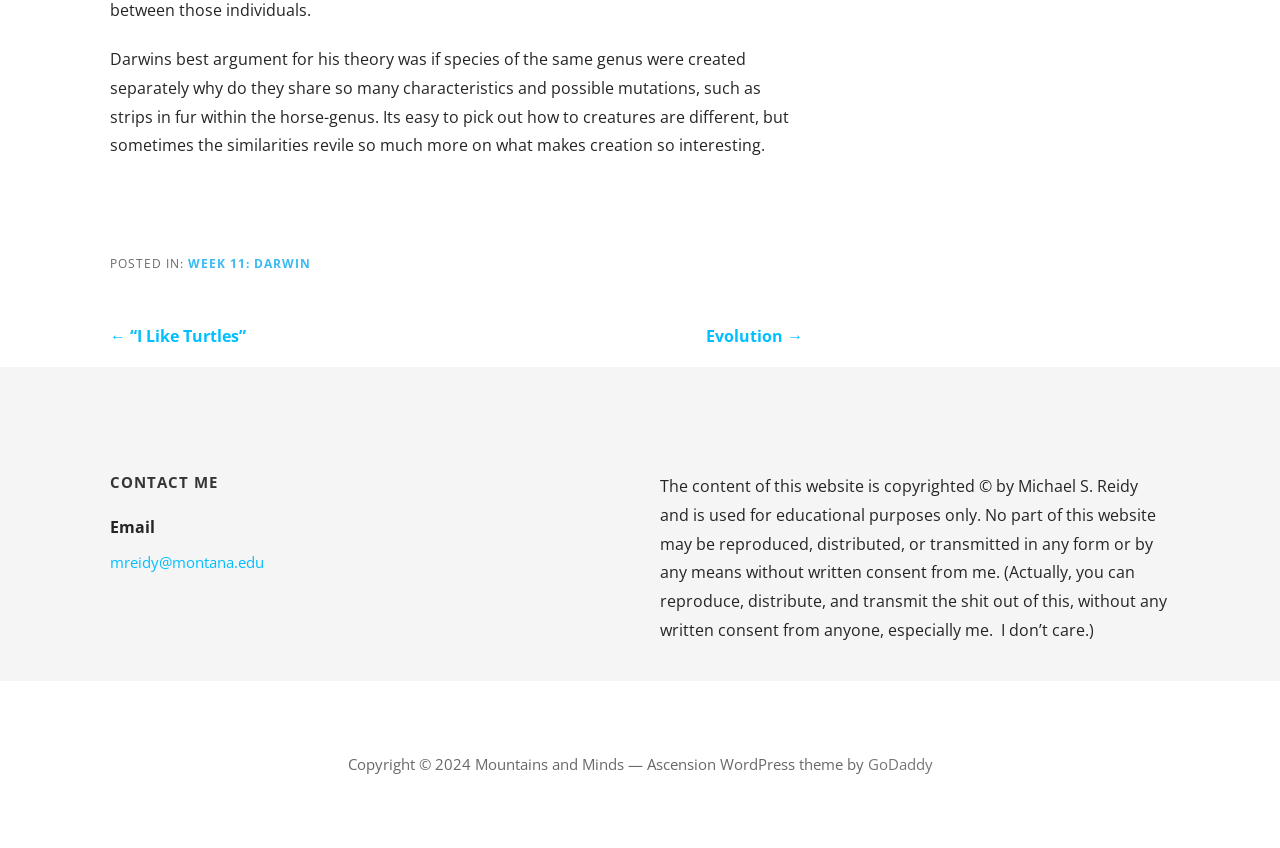Predict the bounding box of the UI element based on the description: "Evolution →". The coordinates should be four float numbers between 0 and 1, formatted as [left, top, right, bottom].

[0.552, 0.383, 0.628, 0.409]